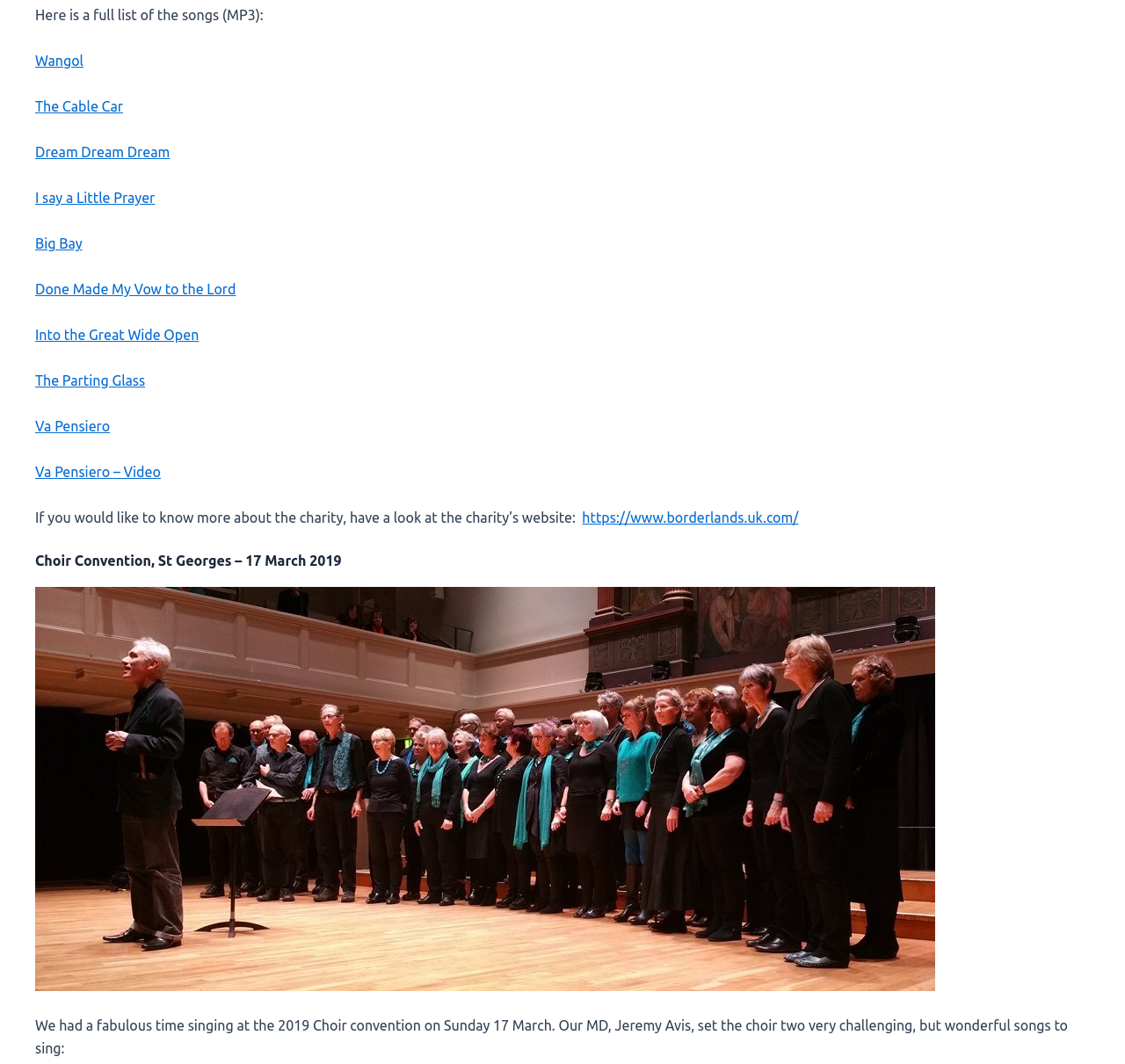Specify the bounding box coordinates of the element's area that should be clicked to execute the given instruction: "Visit the charity's website". The coordinates should be four float numbers between 0 and 1, i.e., [left, top, right, bottom].

[0.517, 0.479, 0.71, 0.494]